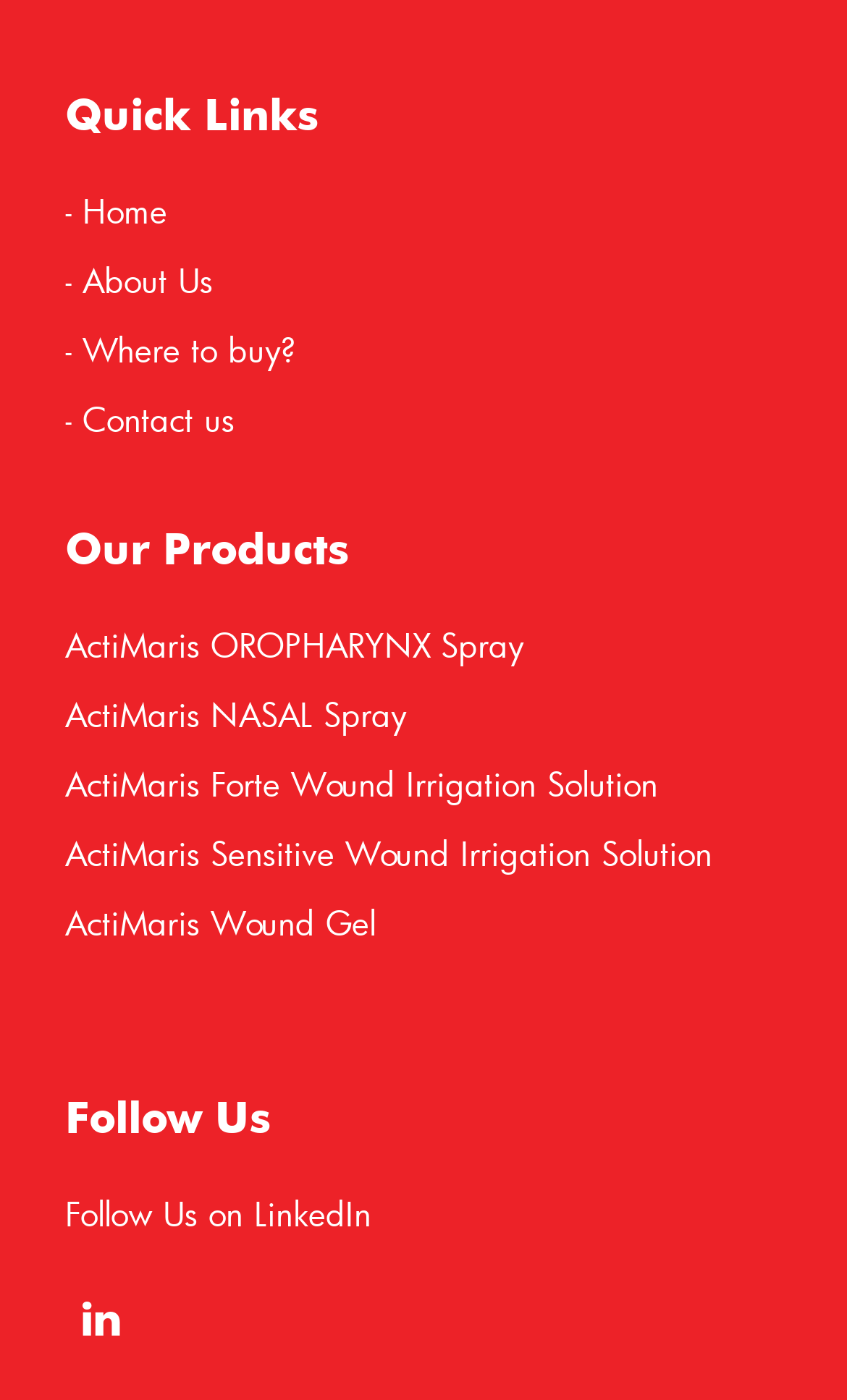What is the purpose of the 'Where to buy?' link?
Using the image, provide a concise answer in one word or a short phrase.

To find purchase locations